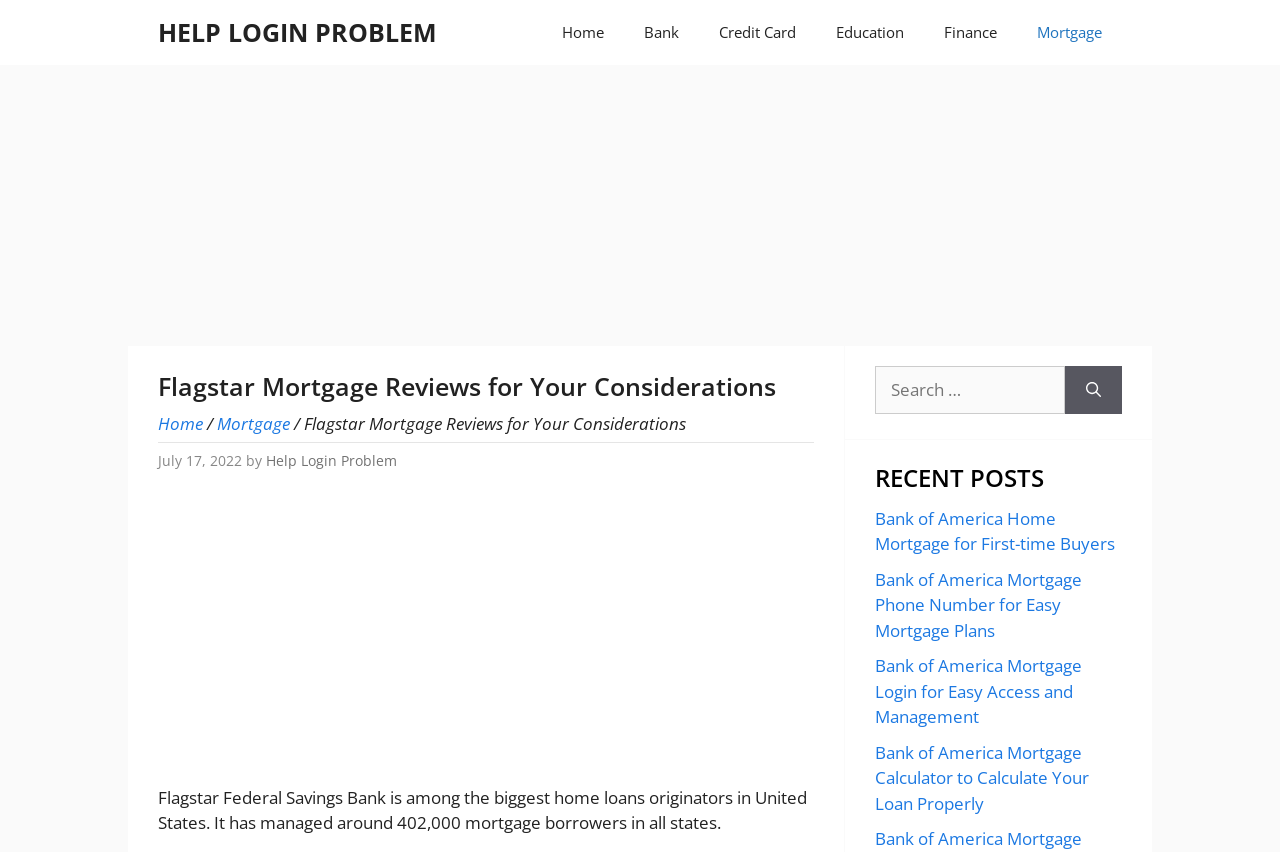Give a one-word or one-phrase response to the question: 
How many mortgage borrowers has Flagstar managed?

402,000